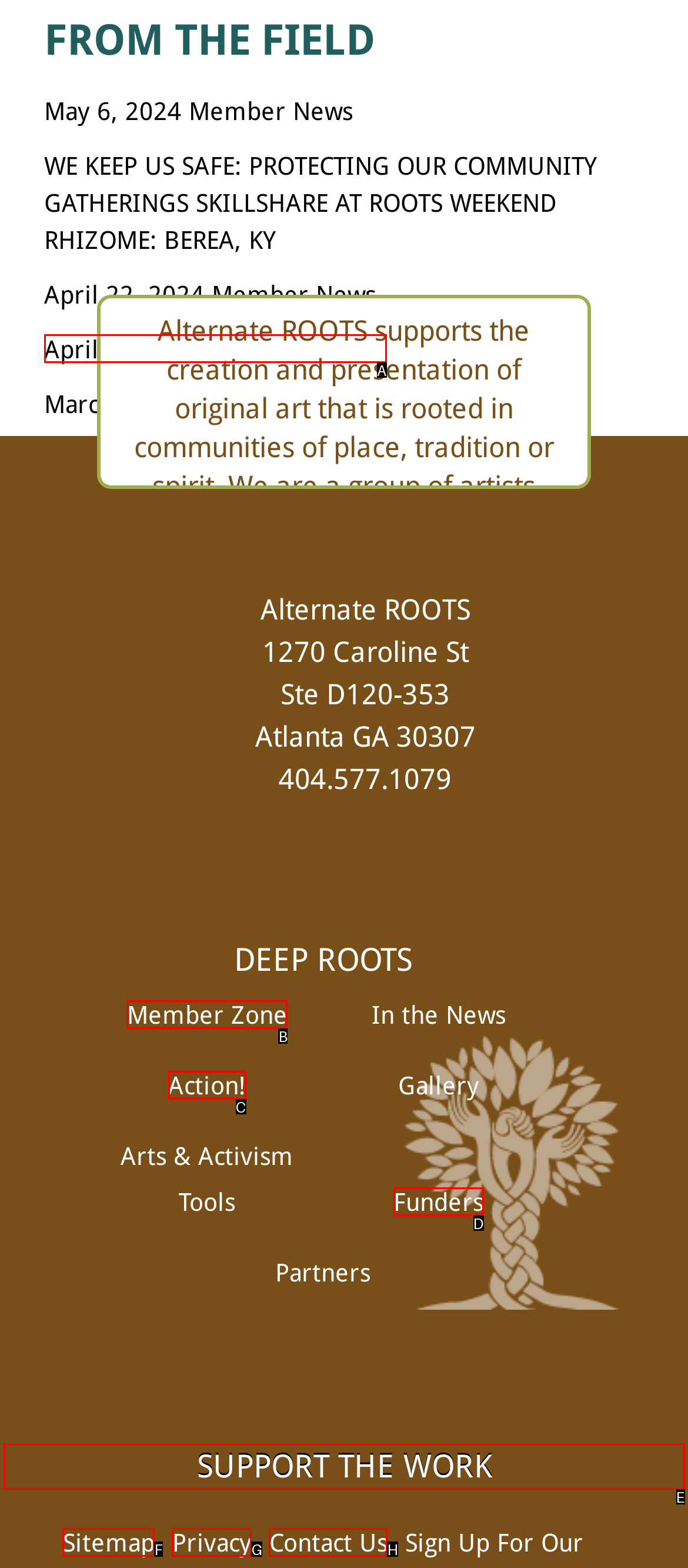Identify which option matches the following description: parent_node: Anzeigen von Werbung aria-describedby="purpose-item-advertising-description"
Answer by giving the letter of the correct option directly.

None